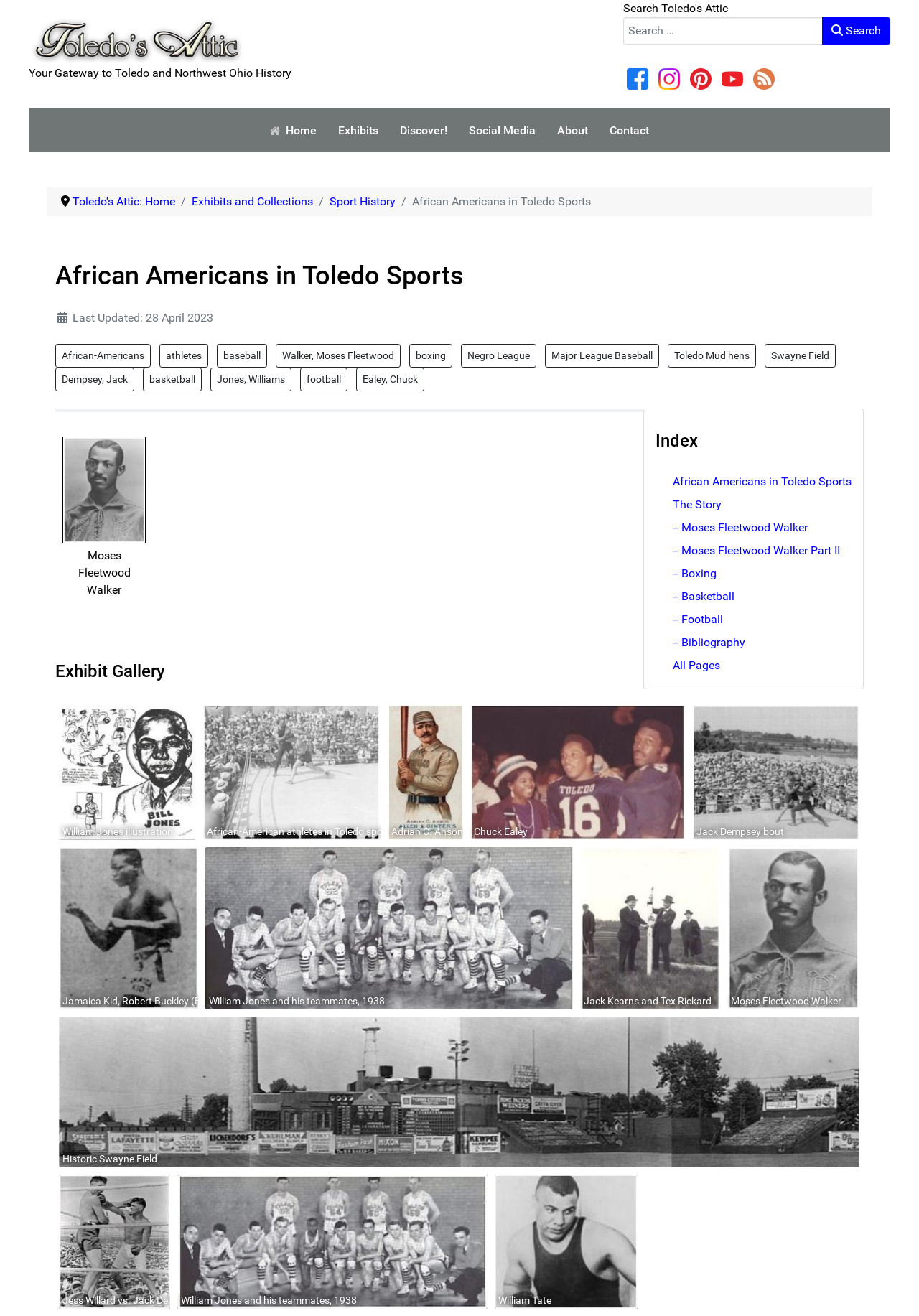Find the bounding box coordinates for the HTML element specified by: "Jess Willard vs. Jack Dempsey".

[0.06, 0.89, 0.189, 0.998]